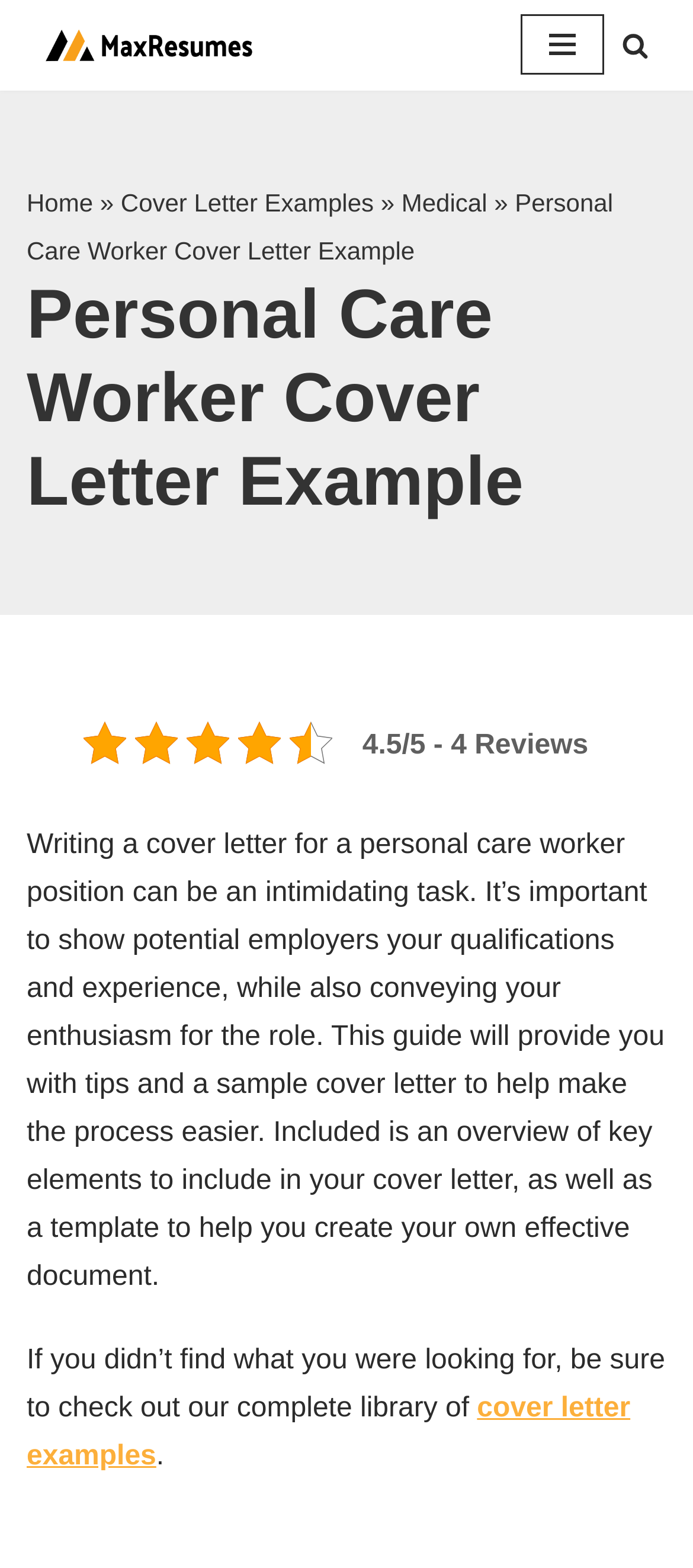Identify the bounding box coordinates for the UI element described as: "aria-label="Search"". The coordinates should be provided as four floats between 0 and 1: [left, top, right, bottom].

[0.897, 0.02, 0.936, 0.037]